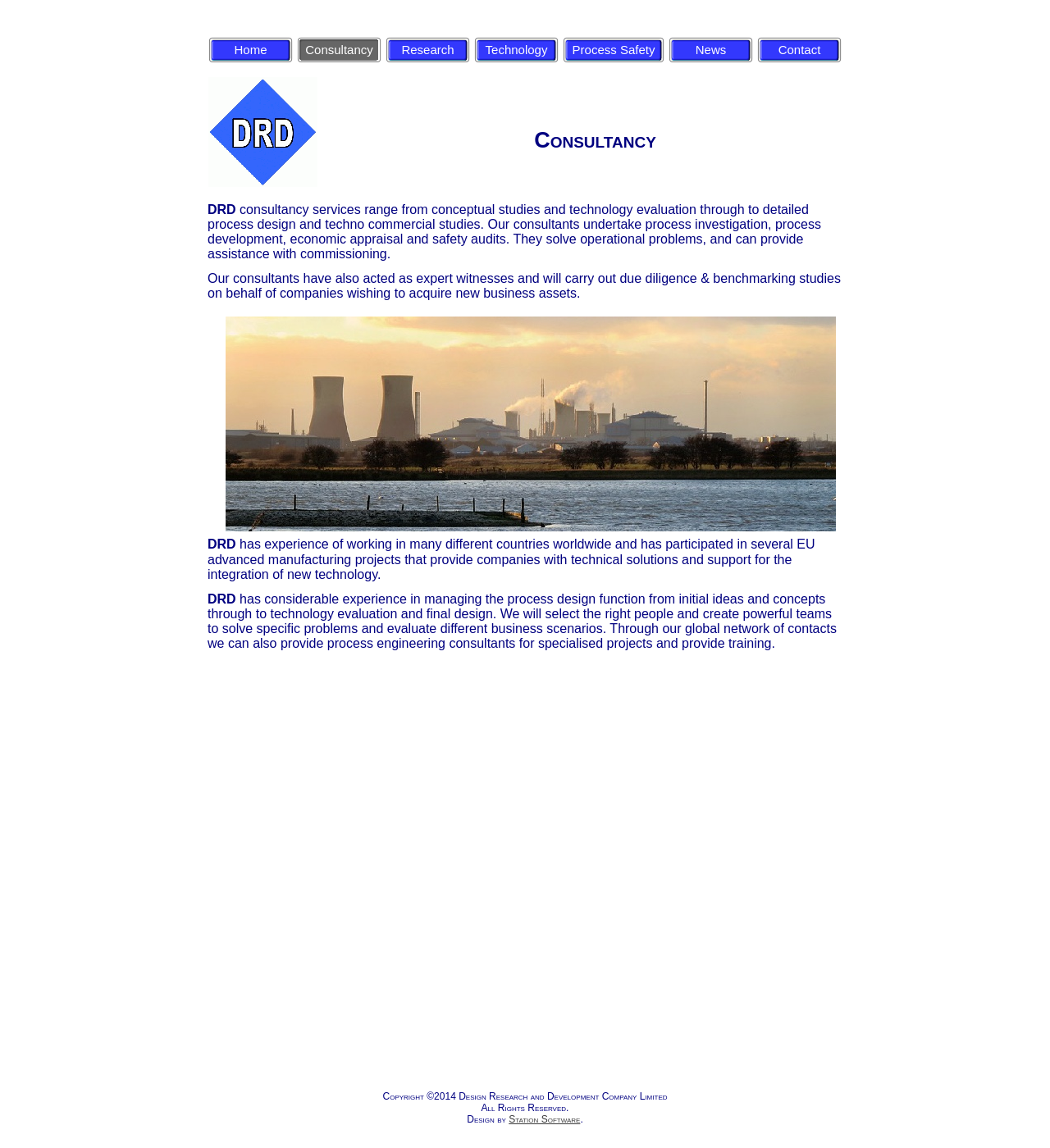Find the bounding box coordinates of the area to click in order to follow the instruction: "go to home page".

[0.198, 0.03, 0.28, 0.057]